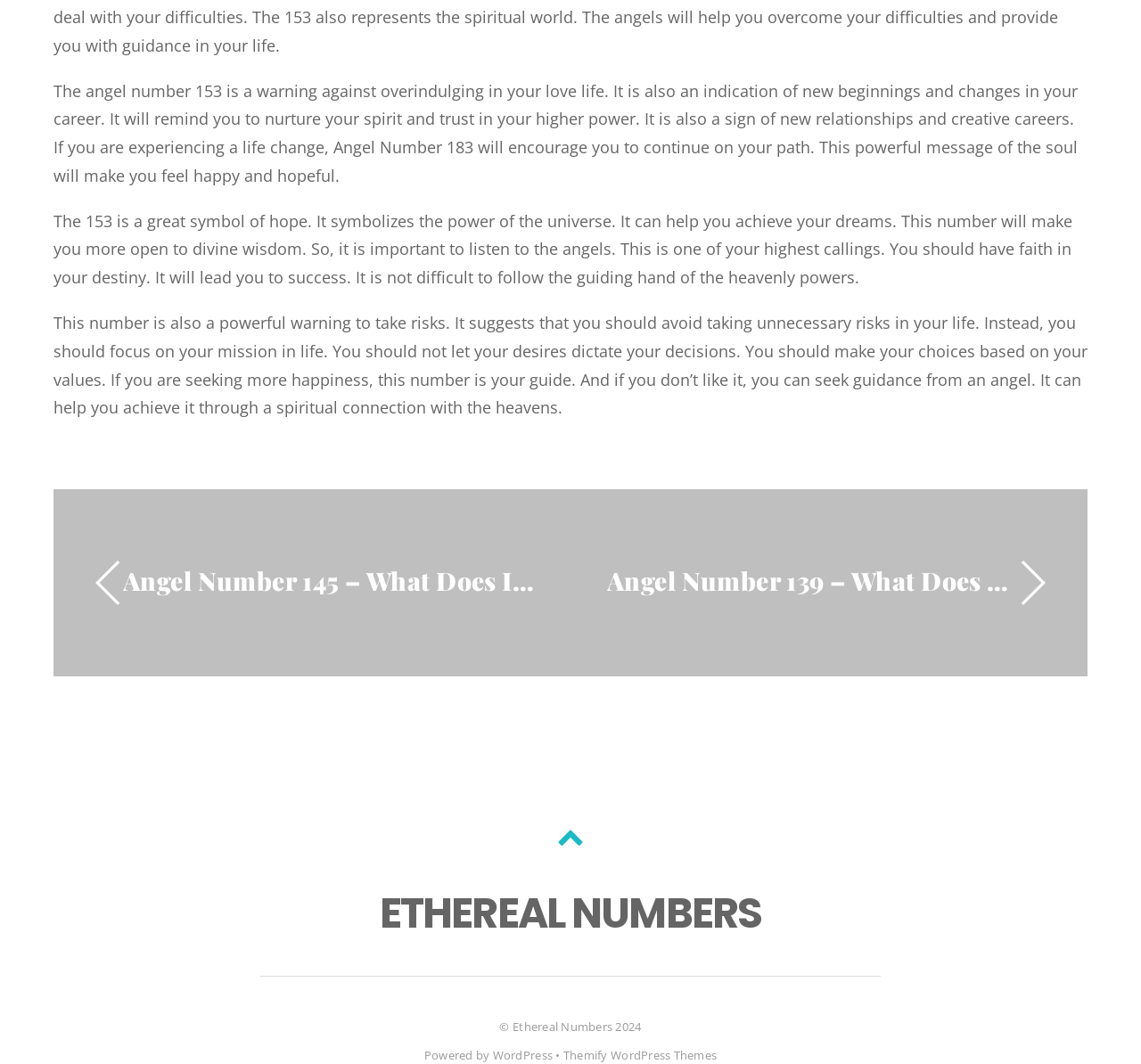Please answer the following question using a single word or phrase: 
What is the copyright year of the webpage?

2024